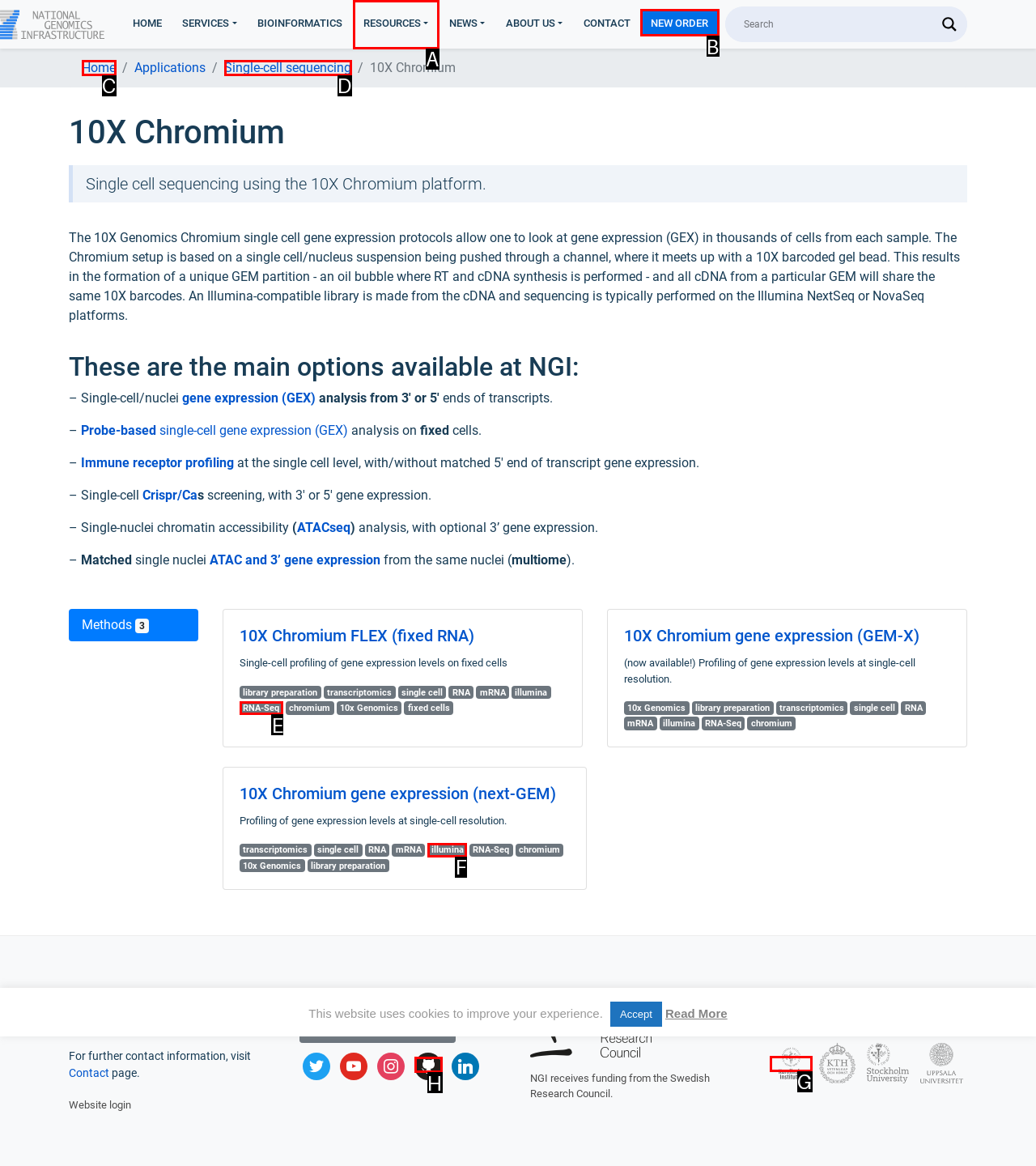Identify the correct UI element to click to follow this instruction: Click on the 'NEW ORDER' link
Respond with the letter of the appropriate choice from the displayed options.

B